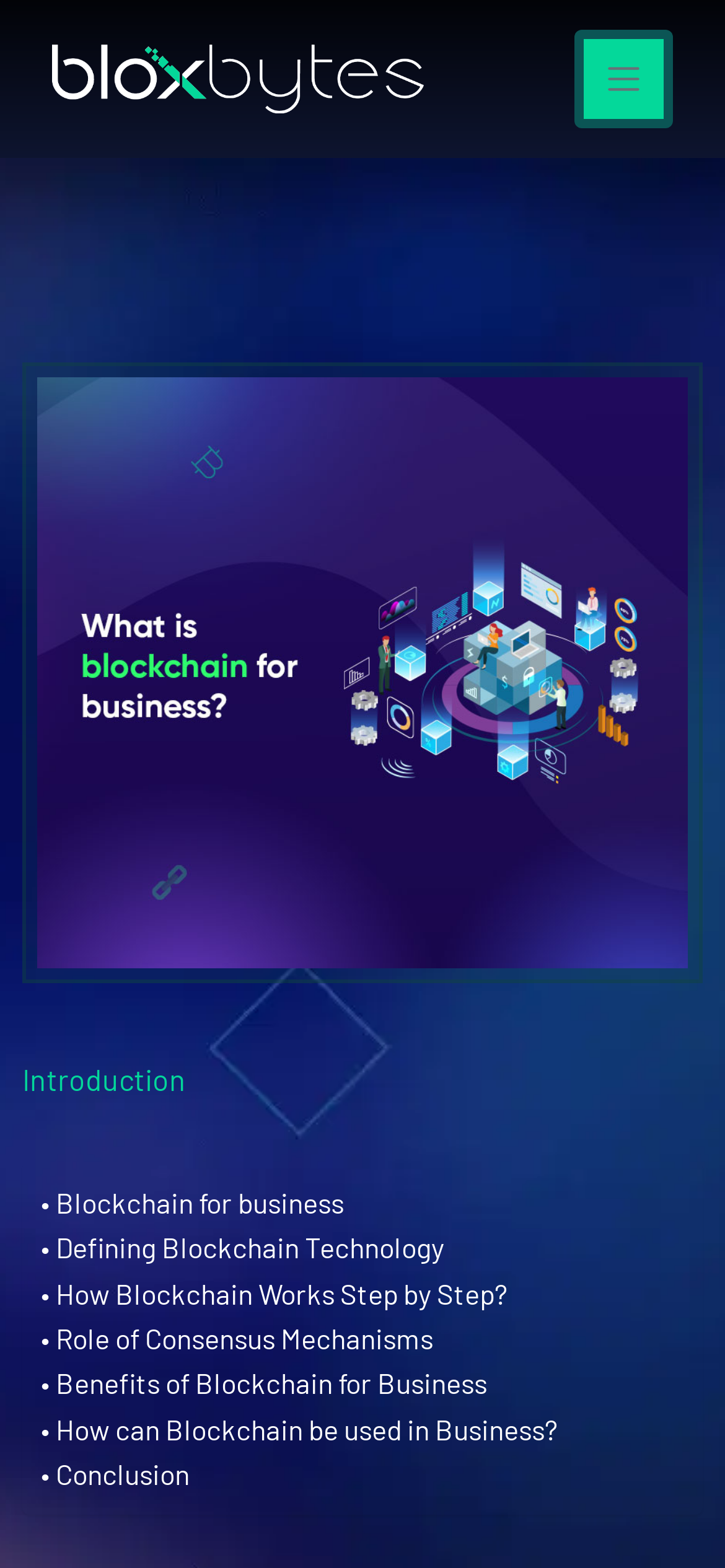Please answer the following query using a single word or phrase: 
How many image elements are there on the webpage?

2